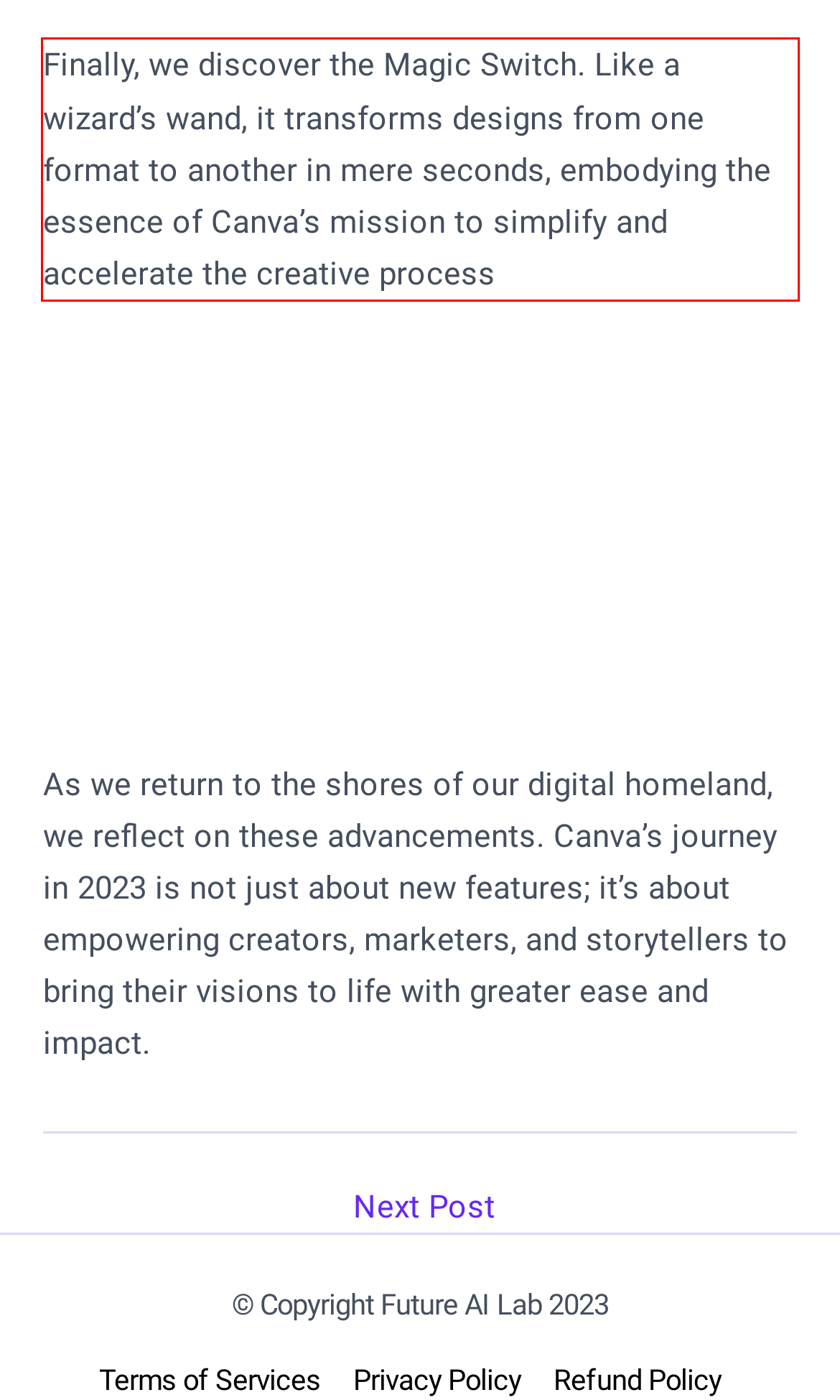Please identify and extract the text content from the UI element encased in a red bounding box on the provided webpage screenshot.

Finally, we discover the Magic Switch. Like a wizard’s wand, it transforms designs from one format to another in mere seconds, embodying the essence of Canva’s mission to simplify and accelerate the creative process​